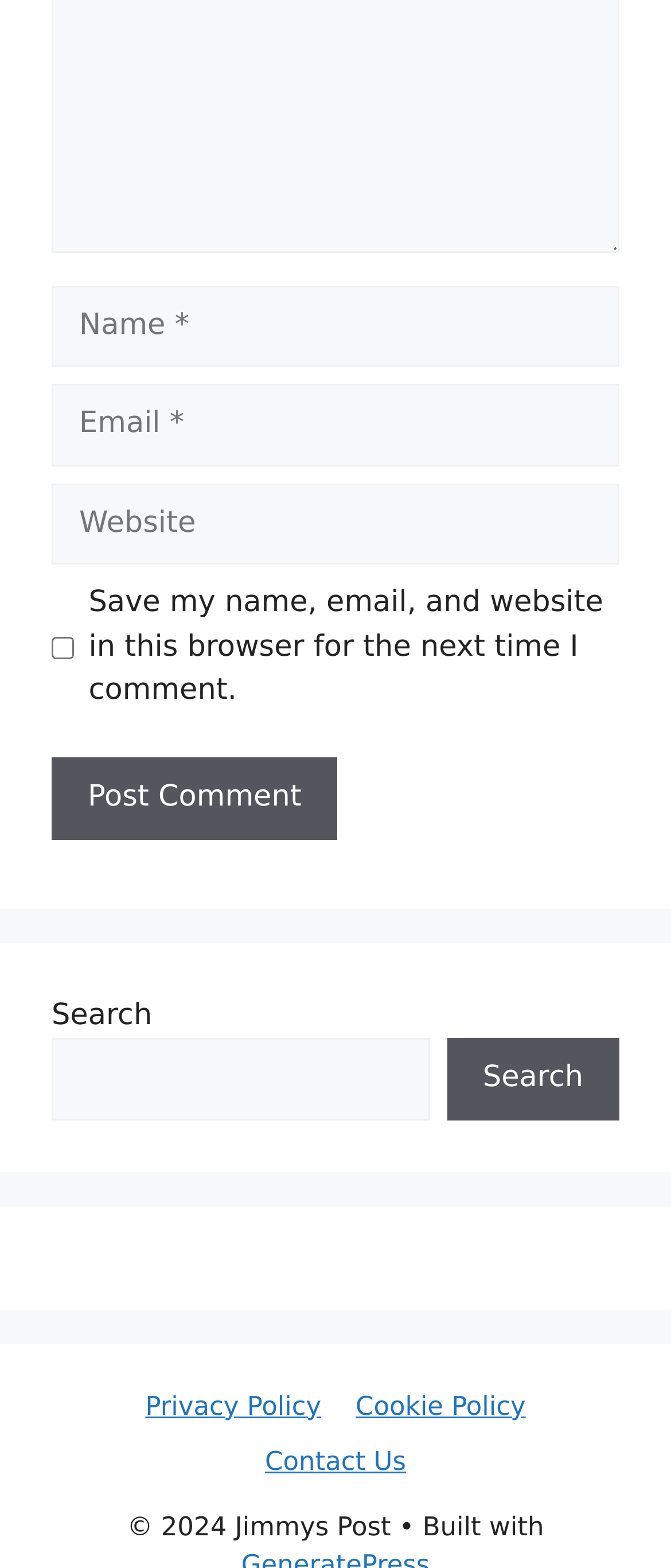Find the bounding box coordinates of the element you need to click on to perform this action: 'Input your email'. The coordinates should be represented by four float values between 0 and 1, in the format [left, top, right, bottom].

[0.077, 0.245, 0.923, 0.297]